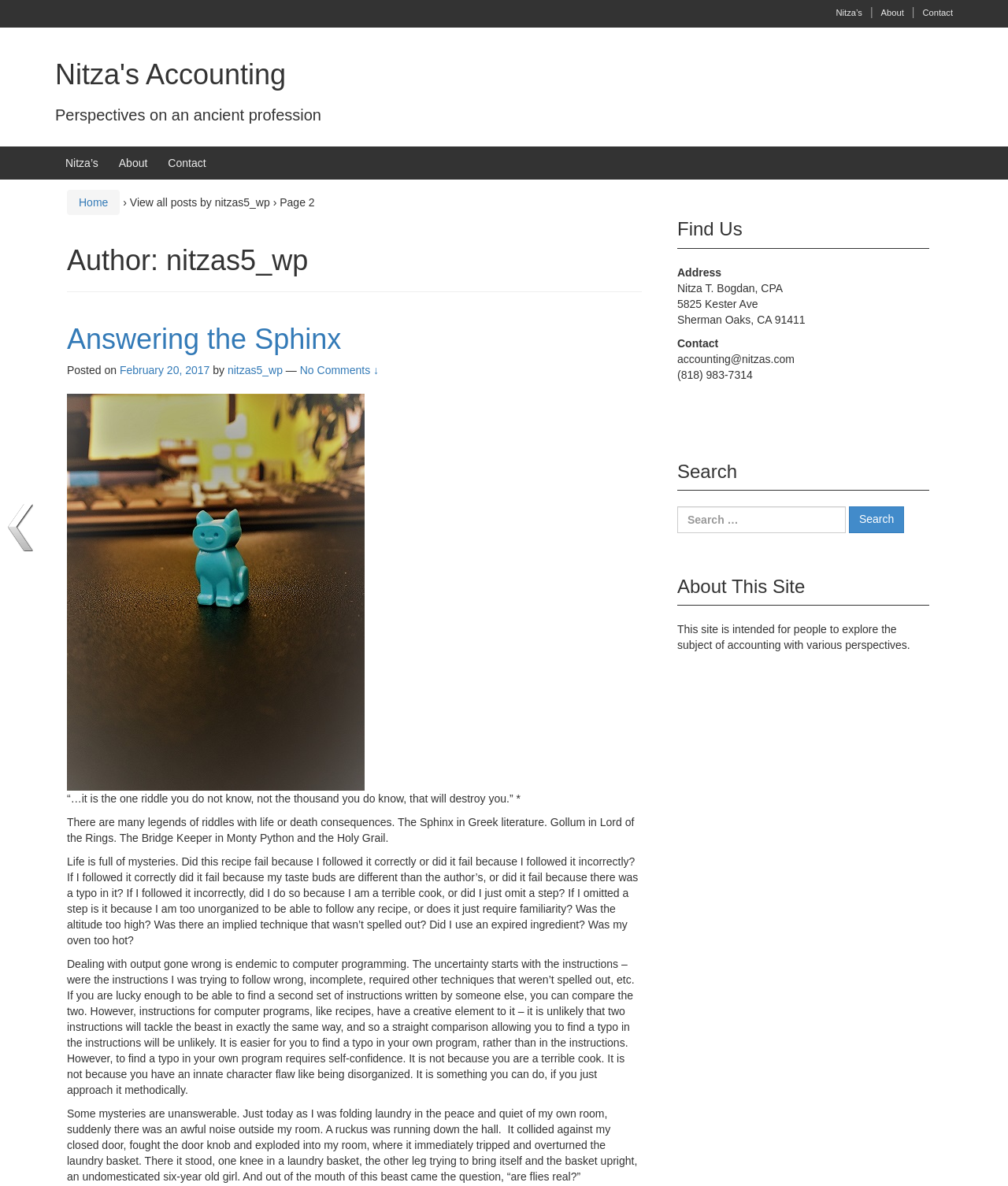Locate the coordinates of the bounding box for the clickable region that fulfills this instruction: "View 'Nitza's Accounting'".

[0.055, 0.049, 0.284, 0.077]